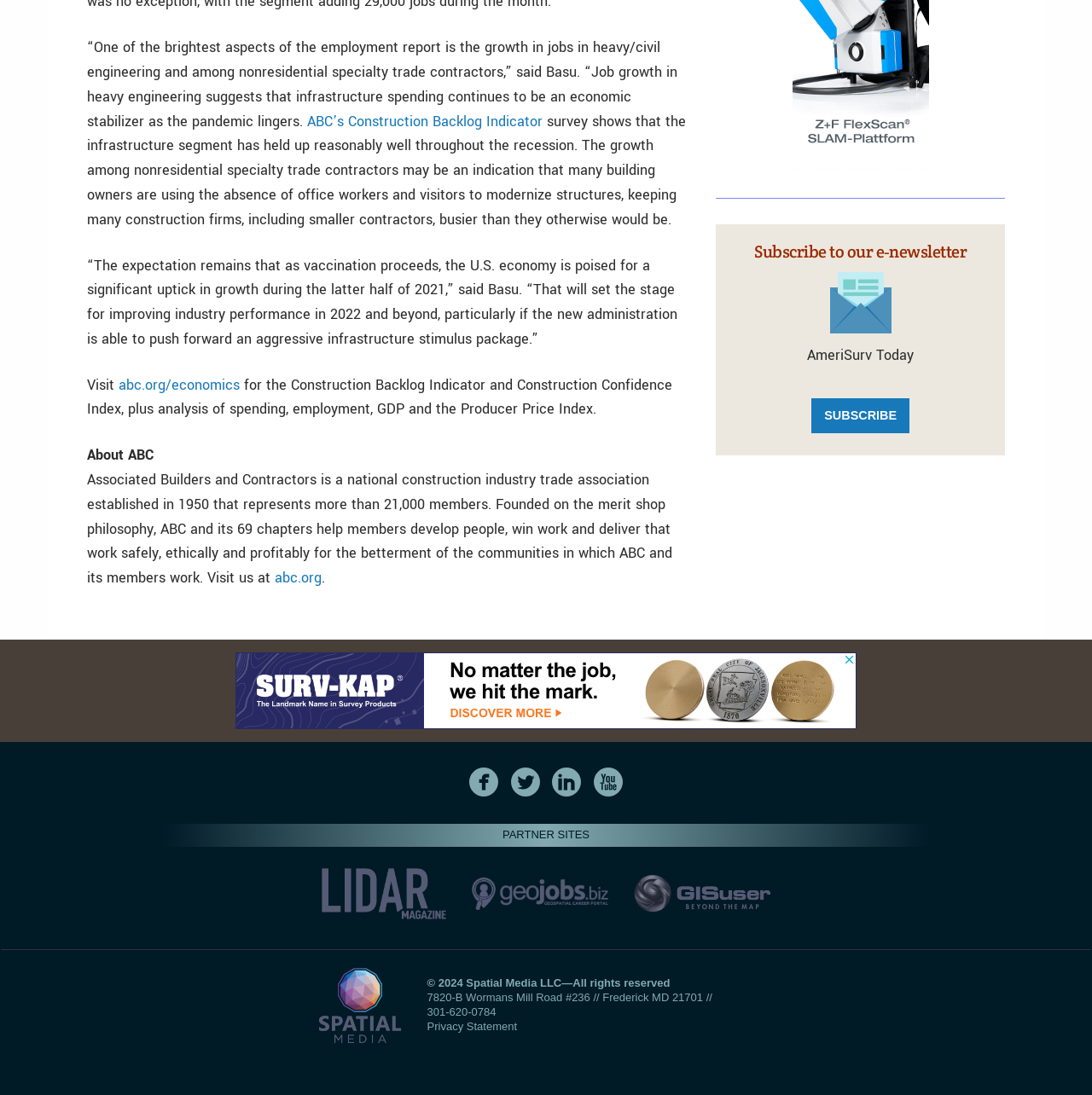Indicate the bounding box coordinates of the clickable region to achieve the following instruction: "Follow on Facebook."

[0.426, 0.701, 0.46, 0.727]